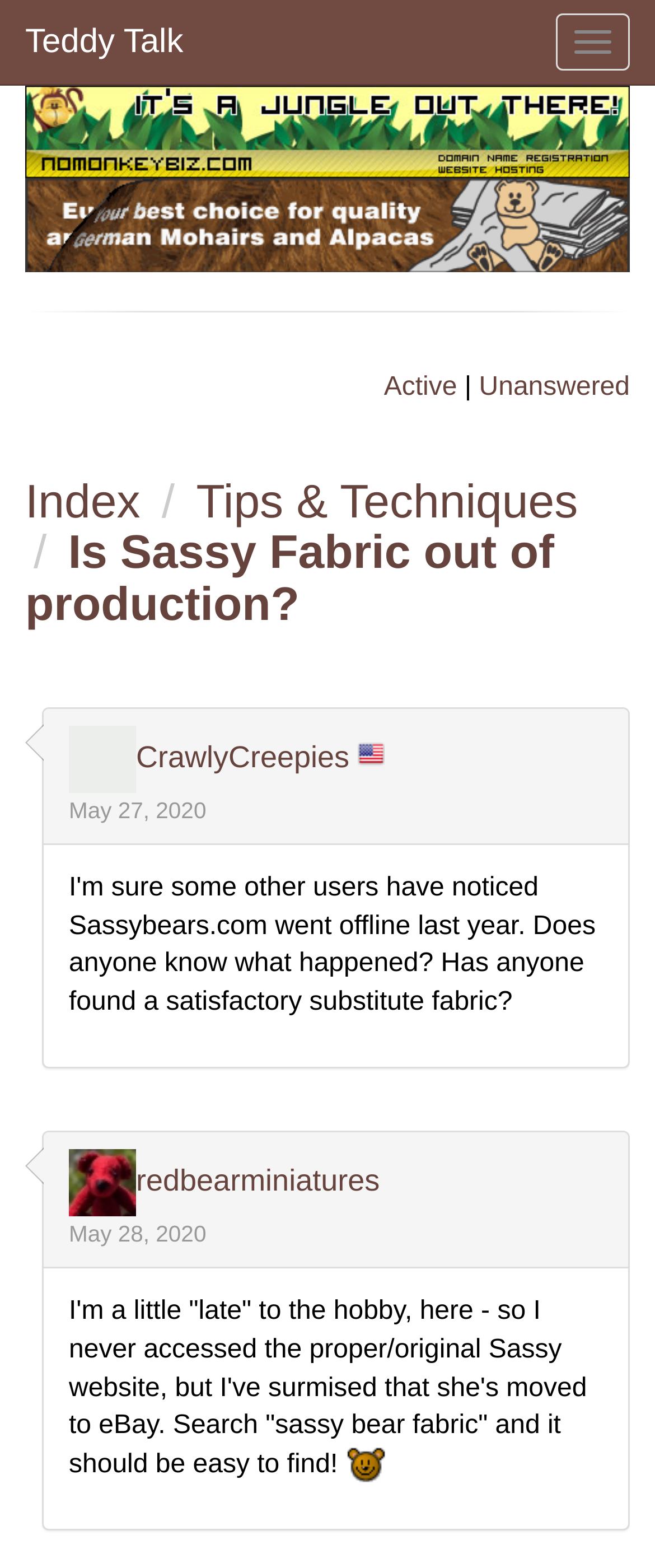Please determine the bounding box coordinates of the section I need to click to accomplish this instruction: "View the image from redbearminiatures".

[0.105, 0.733, 0.208, 0.776]